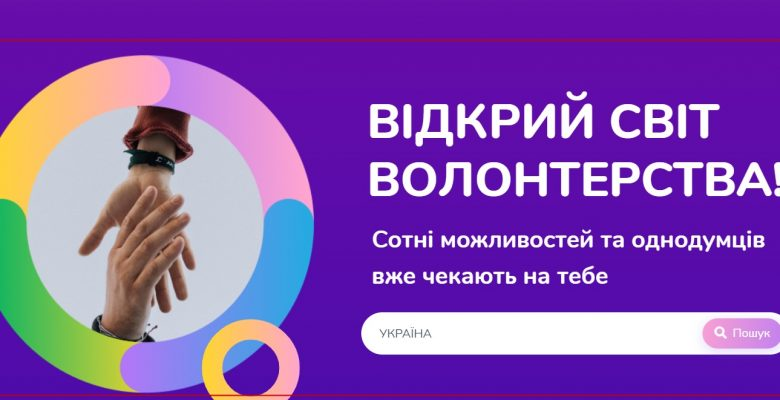What is the purpose of the search bar?
Based on the content of the image, thoroughly explain and answer the question.

The purpose of the search bar is to allow users to find specific volunteering opportunities within Ukraine, as it is labeled 'УКРАЇНА' and is likely to return results related to volunteering in Ukraine.